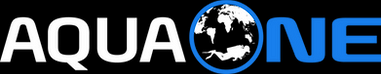Give a thorough caption for the picture.

The image showcases the logo of "Aqua One," a scuba diving company prominently positioned at the top of their webpage. The logo features the name "Aqua One" in bold white letters, with a striking blue accent on the word "ONE." Accompanying the text is a distinctive graphic of a globe, encircled by a blue ring, symbolizing a global connection to diving experiences. The overall design conveys a sense of adventure and exploration, aligning perfectly with Aqua One's branding as a PADI 5-Star Instructor Development Center located in Phuket, renowned for offering exceptional diving trips and courses.